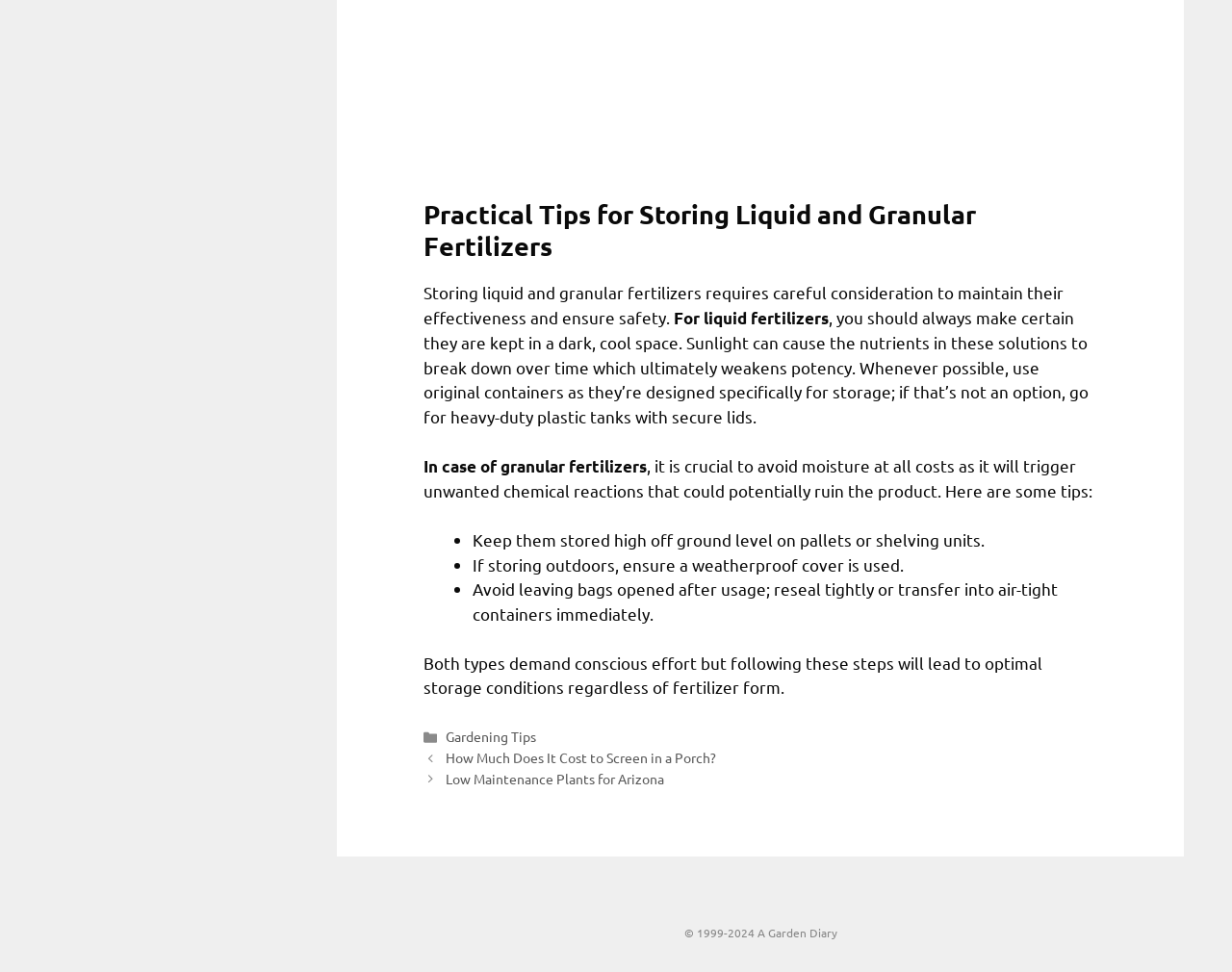Using the information in the image, could you please answer the following question in detail:
What is the name of the website?

The website's footer section displays the copyright information, which includes the name 'A Garden Diary'.